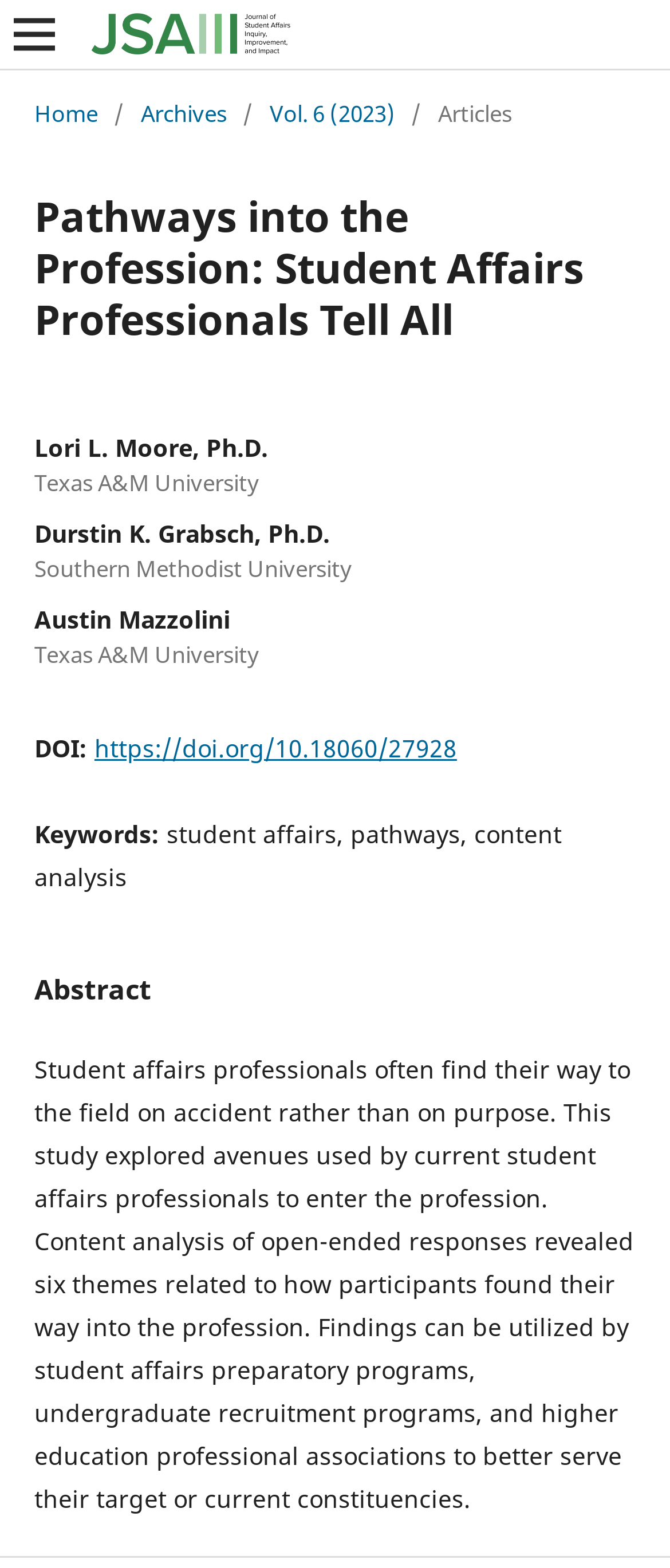How many authors are listed in the article?
Based on the visual details in the image, please answer the question thoroughly.

I counted the number of authors listed in the article by looking at the static text elements that mention the authors' names, which are 'Lori L. Moore, Ph.D.', 'Durstin K. Grabsch, Ph.D.', and 'Austin Mazzolini'.